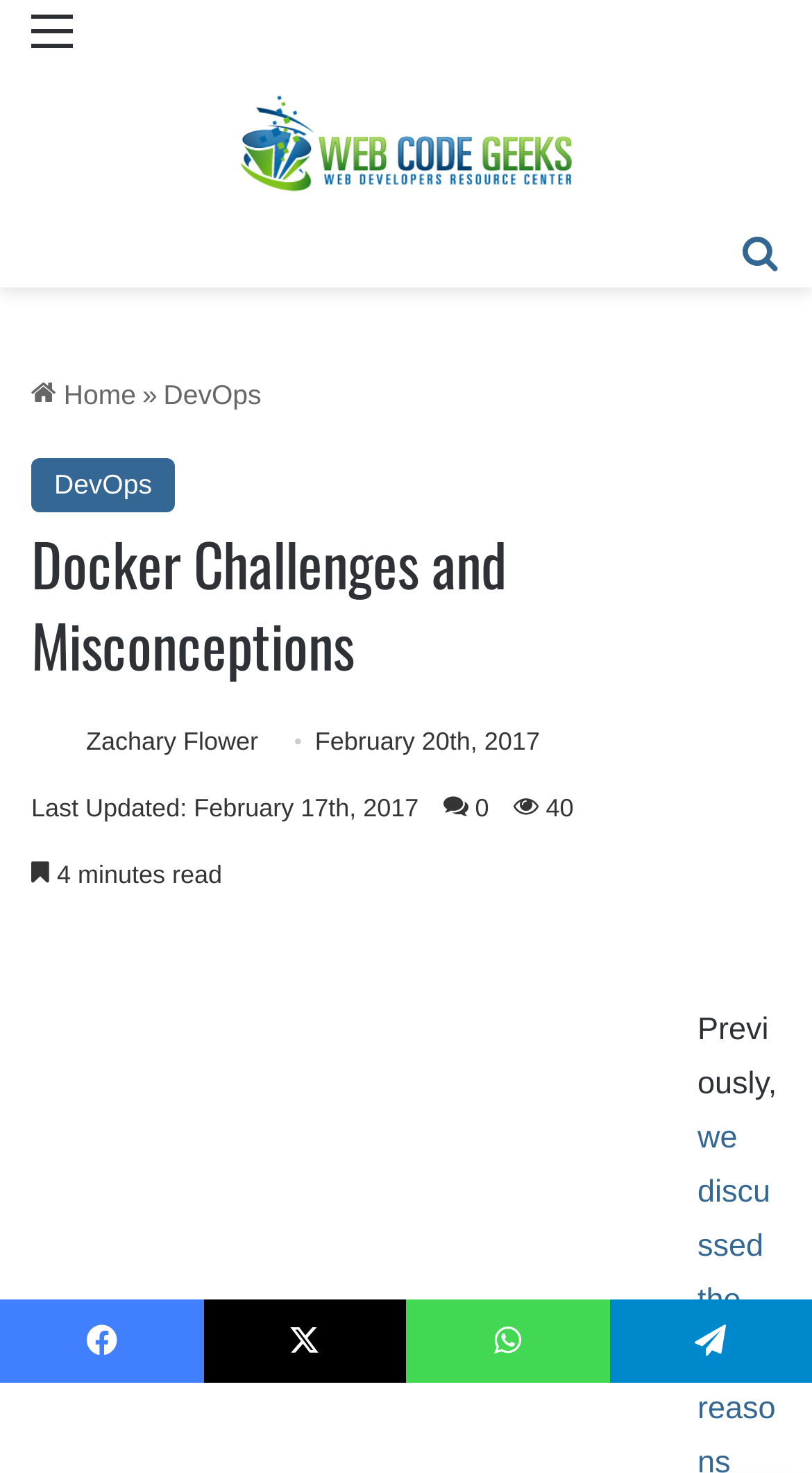What is the topic of the article?
Provide a detailed and well-explained answer to the question.

I found the topic of the article by looking at the heading element with the text 'Docker Challenges and Misconceptions', which suggests that it is the main topic of the article.